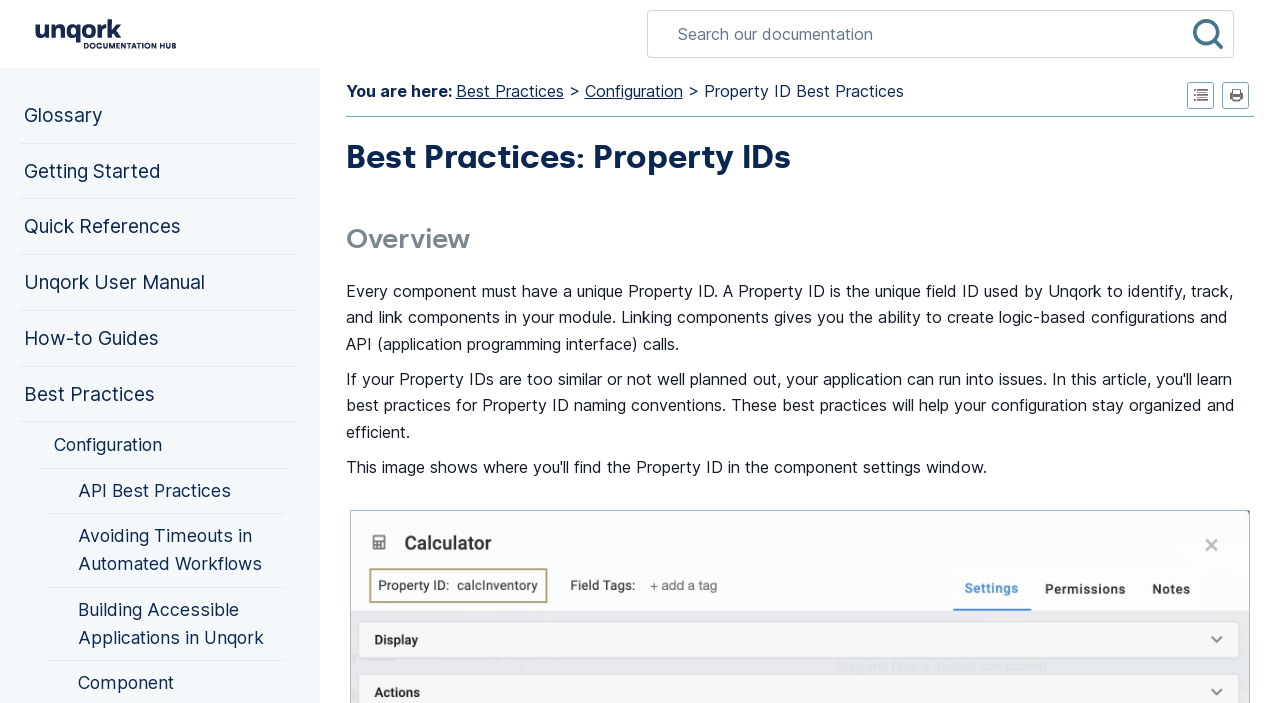How many links are in the navigation menu?
Please answer the question with a detailed response using the information from the screenshot.

The navigation menu is located on the left side of the webpage, and it contains 7 links: Glossary, Getting Started, Quick References, Unqork User Manual, How-to Guides, Best Practices, and Configuration.